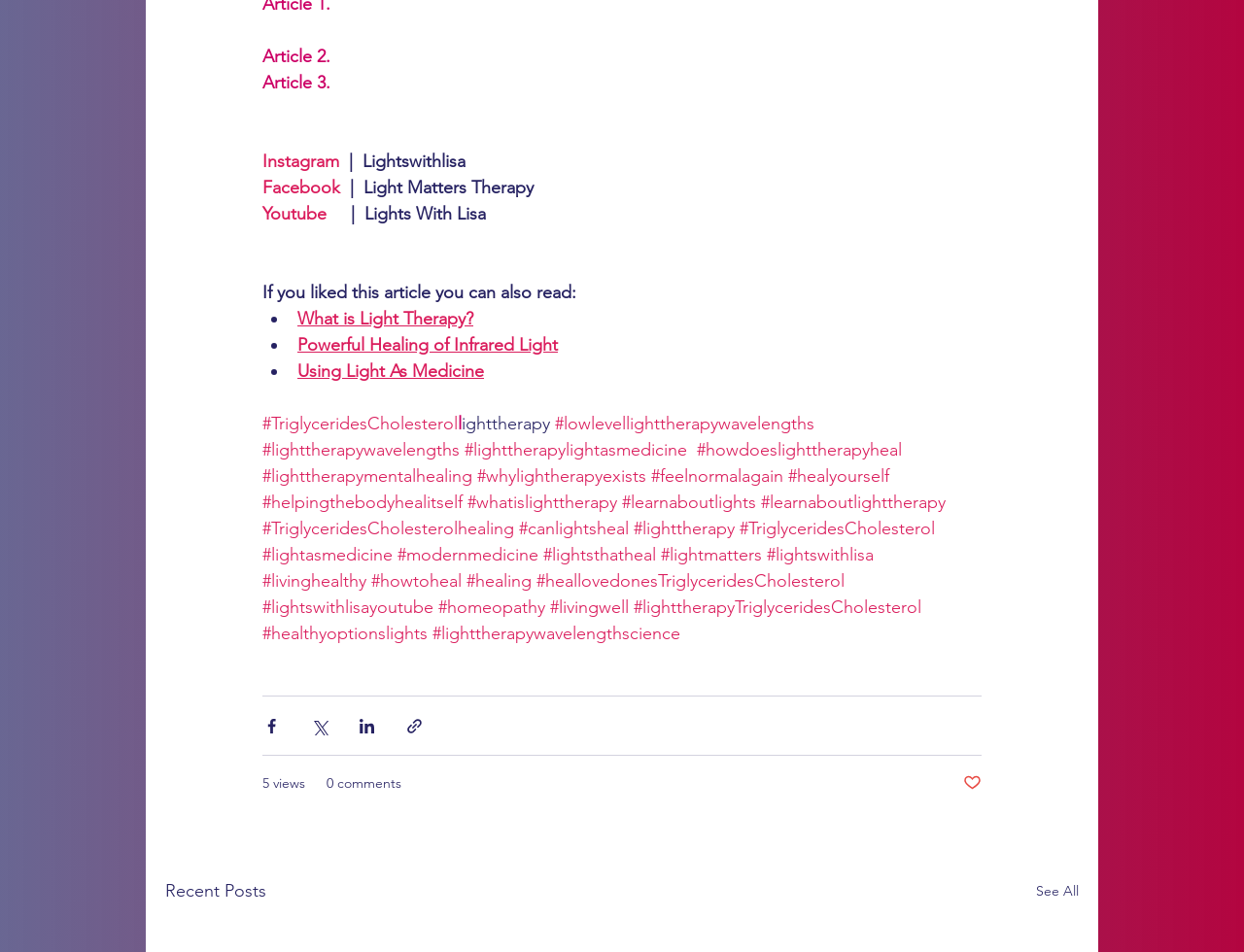Locate the UI element described by Using Light As Medicine and provide its bounding box coordinates. Use the format (top-left x, top-left y, bottom-right x, bottom-right y) with all values as floating point numbers between 0 and 1.

[0.239, 0.379, 0.389, 0.401]